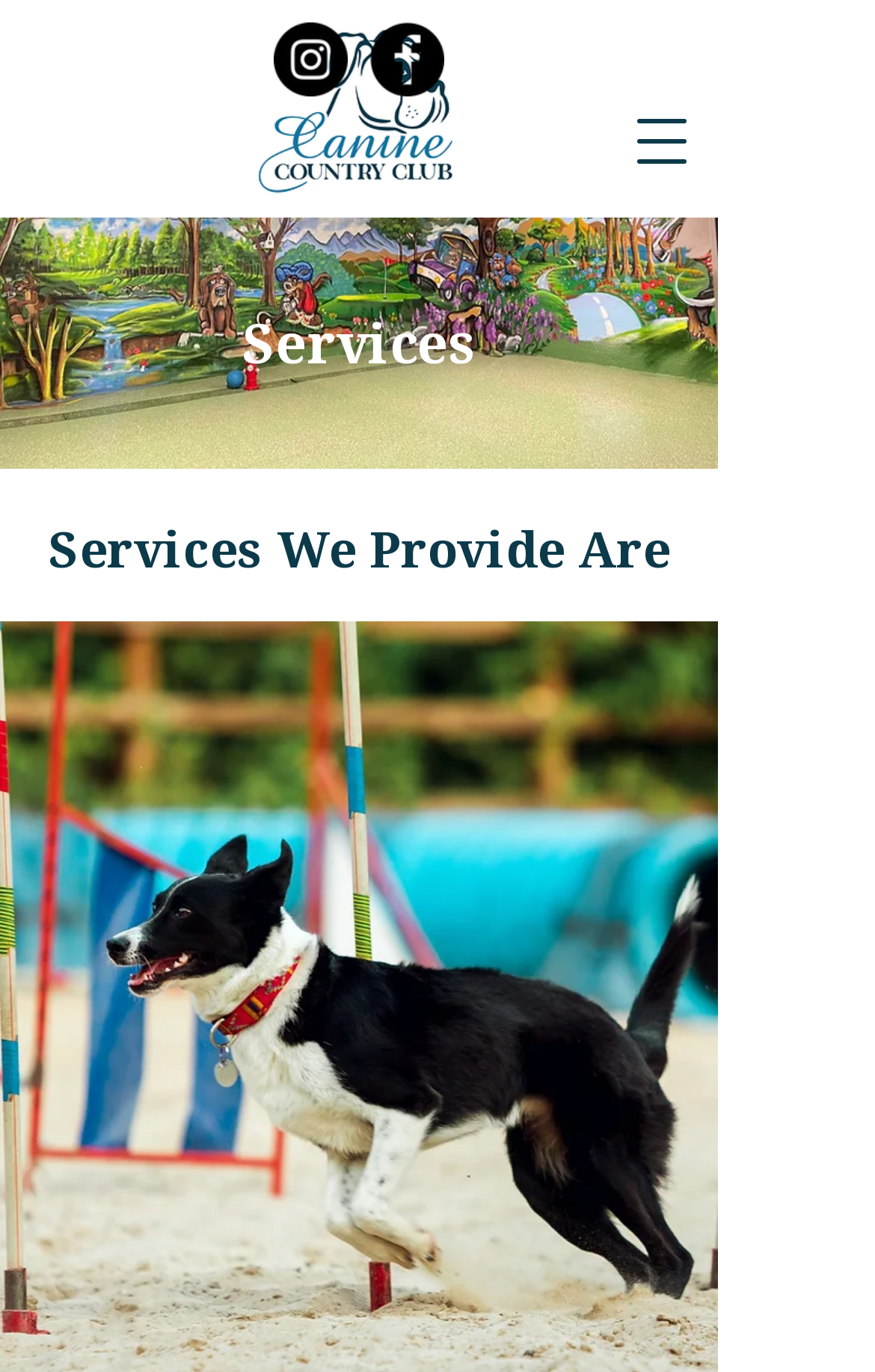How many social media platforms are linked on the webpage?
Examine the image and give a concise answer in one word or a short phrase.

2